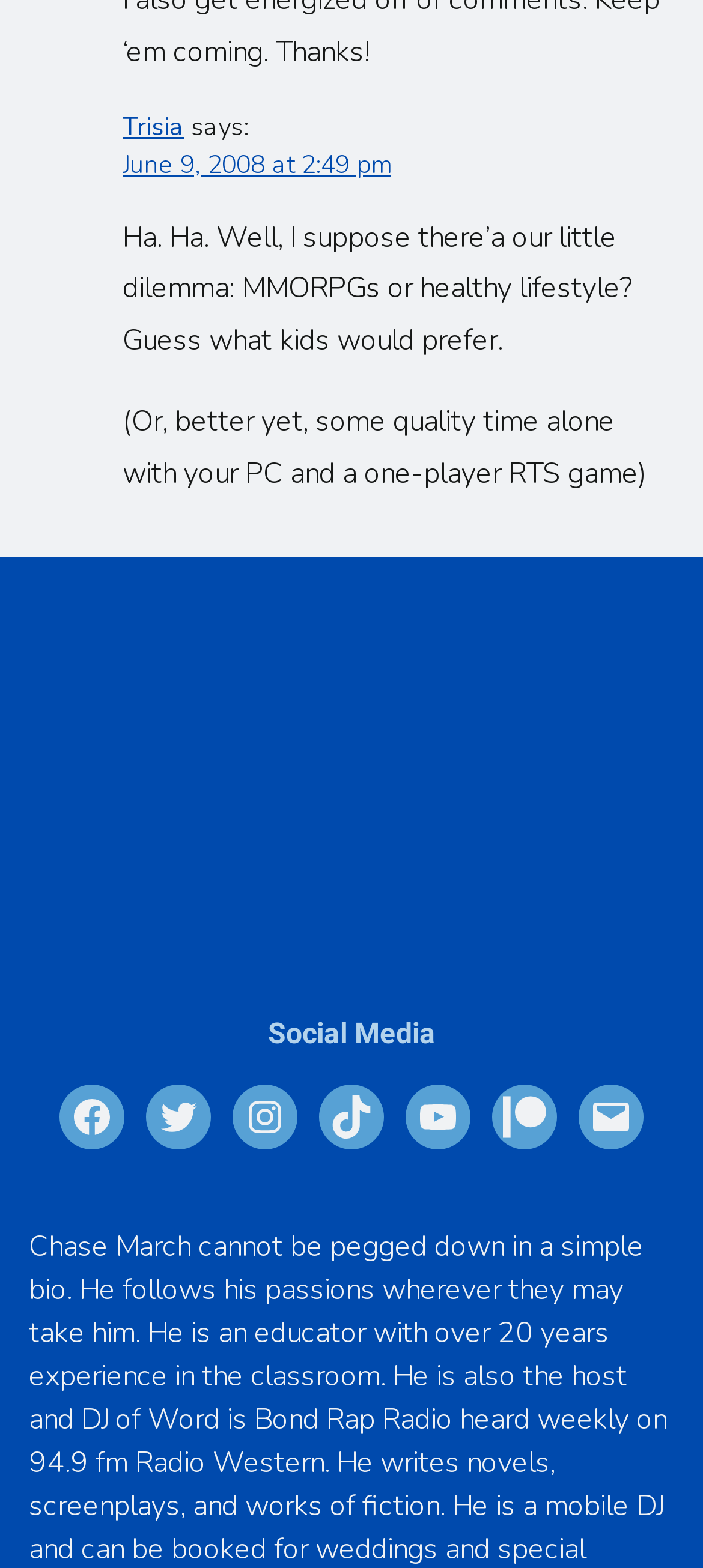What type of game is mentioned in the comment?
Your answer should be a single word or phrase derived from the screenshot.

RTS game